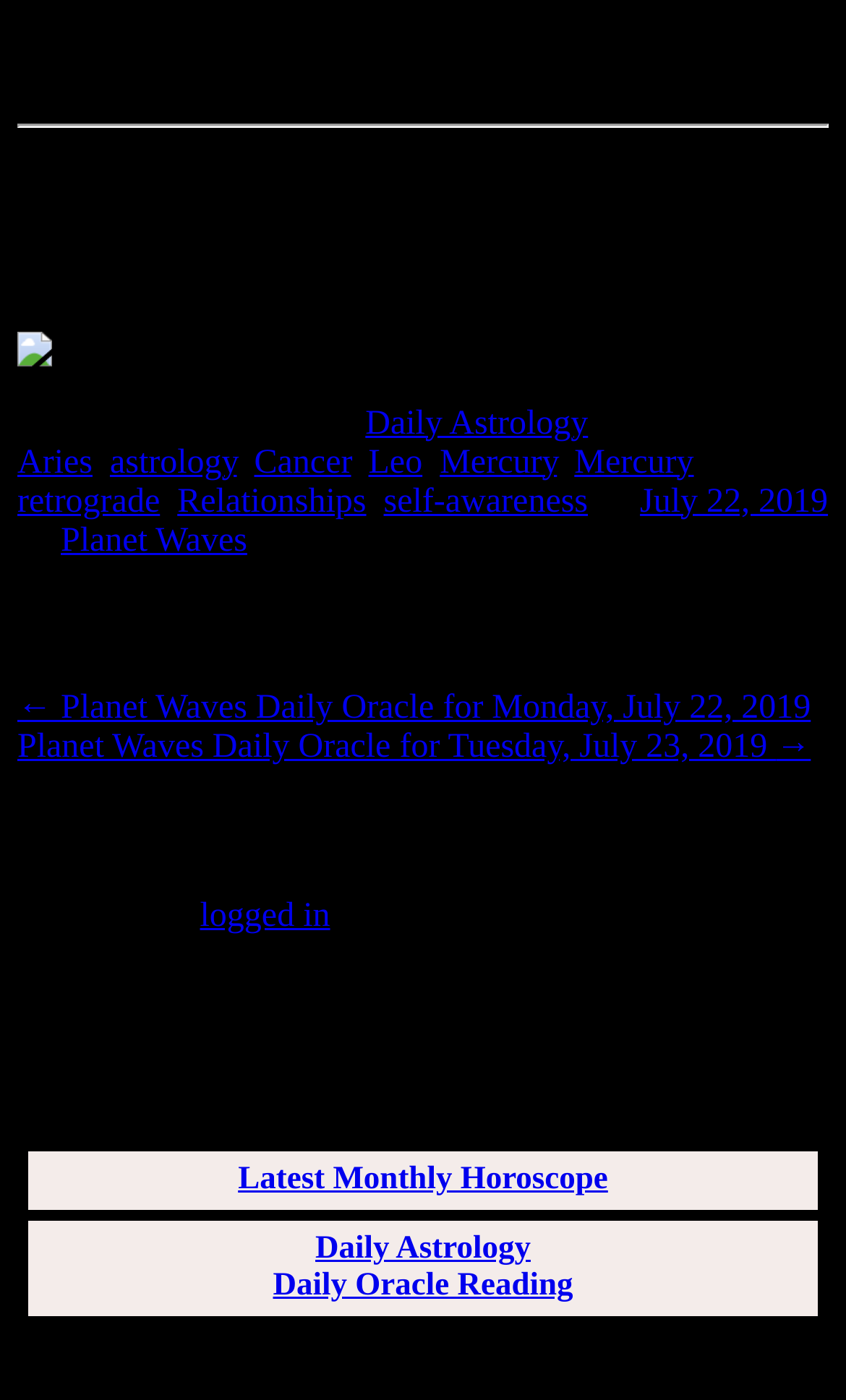What is the date of this post?
Refer to the image and respond with a one-word or short-phrase answer.

July 22, 2019